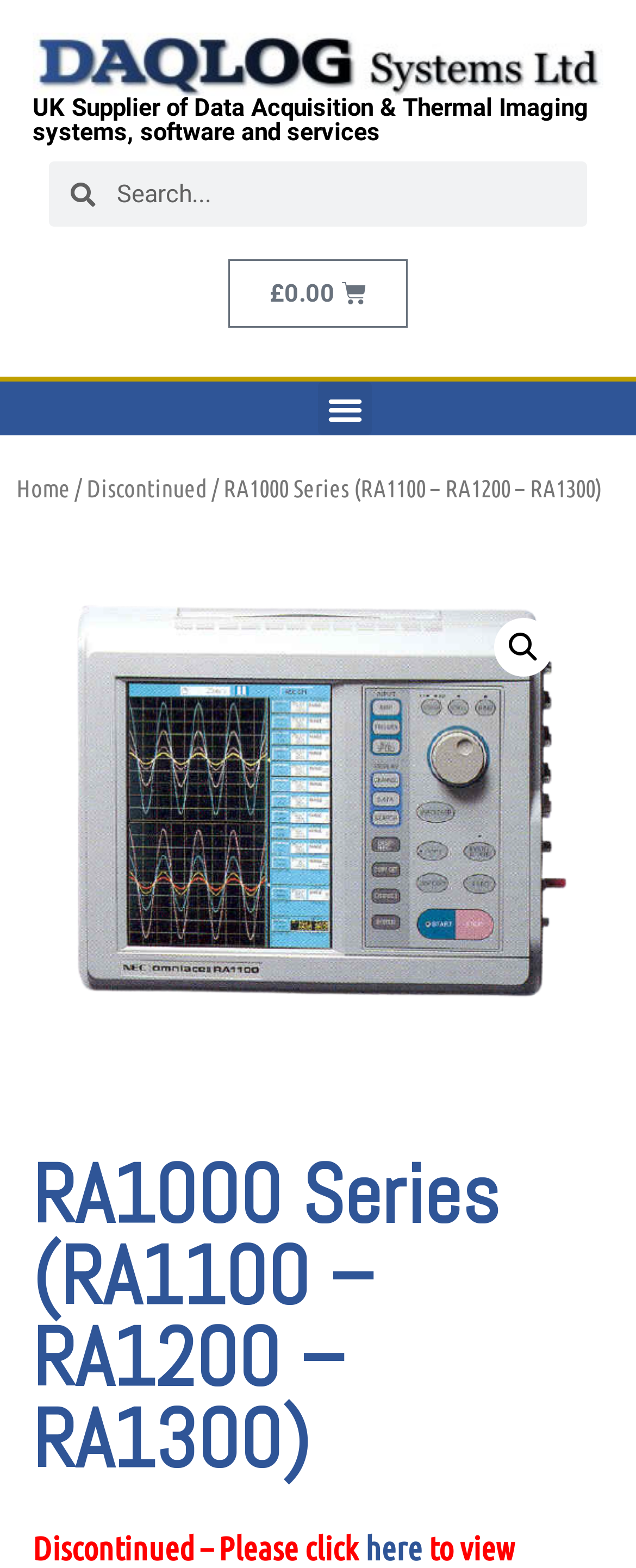Determine the bounding box coordinates of the region to click in order to accomplish the following instruction: "Toggle the menu". Provide the coordinates as four float numbers between 0 and 1, specifically [left, top, right, bottom].

[0.5, 0.244, 0.585, 0.278]